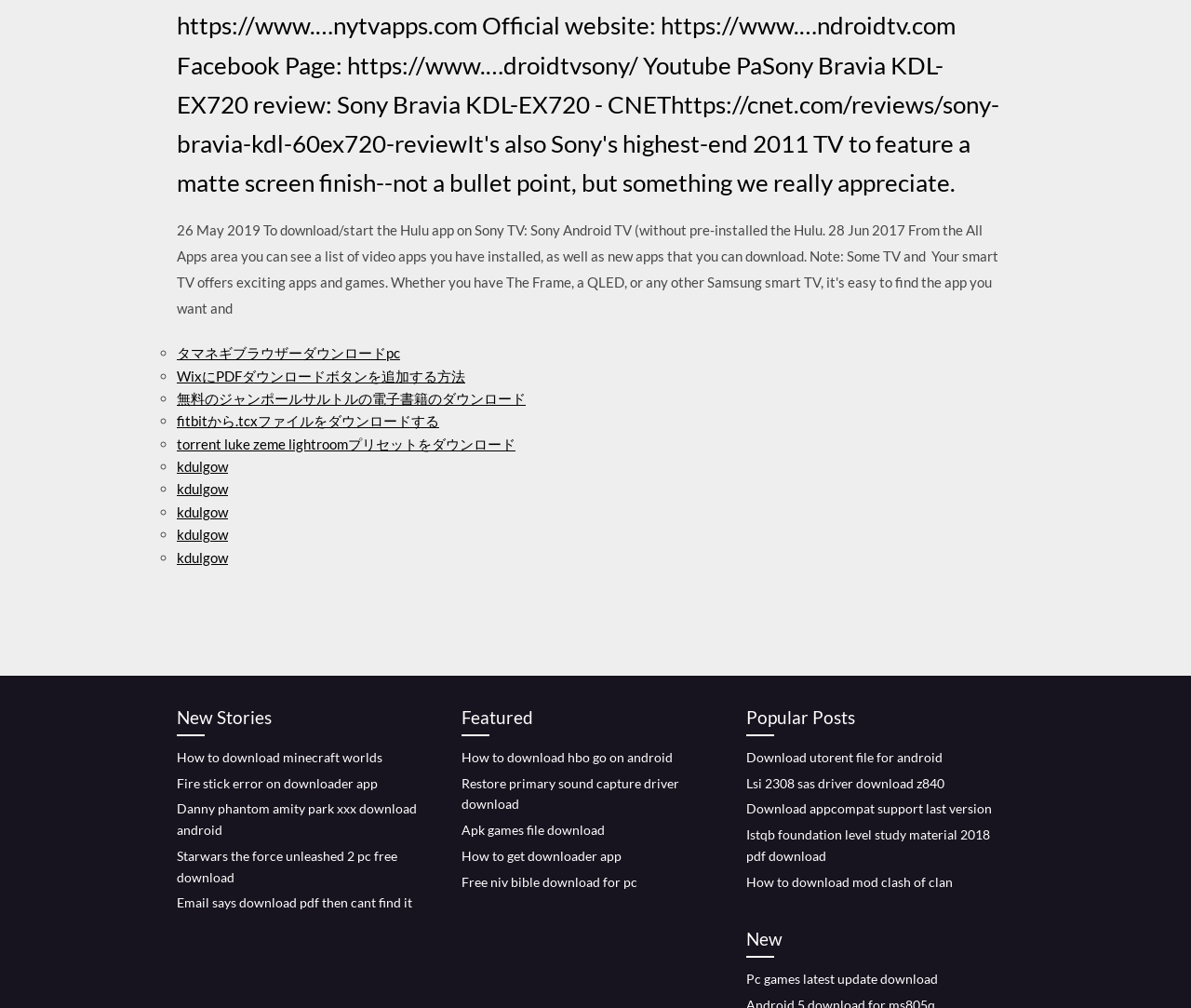What is the topic of the link 'How to download hbo go on android'?
Examine the webpage screenshot and provide an in-depth answer to the question.

Based on the text of the link, 'How to download hbo go on android', it appears to be related to downloading the HBO GO app on an Android device. This suggests that the link provides instructions or guidance on how to accomplish this task.